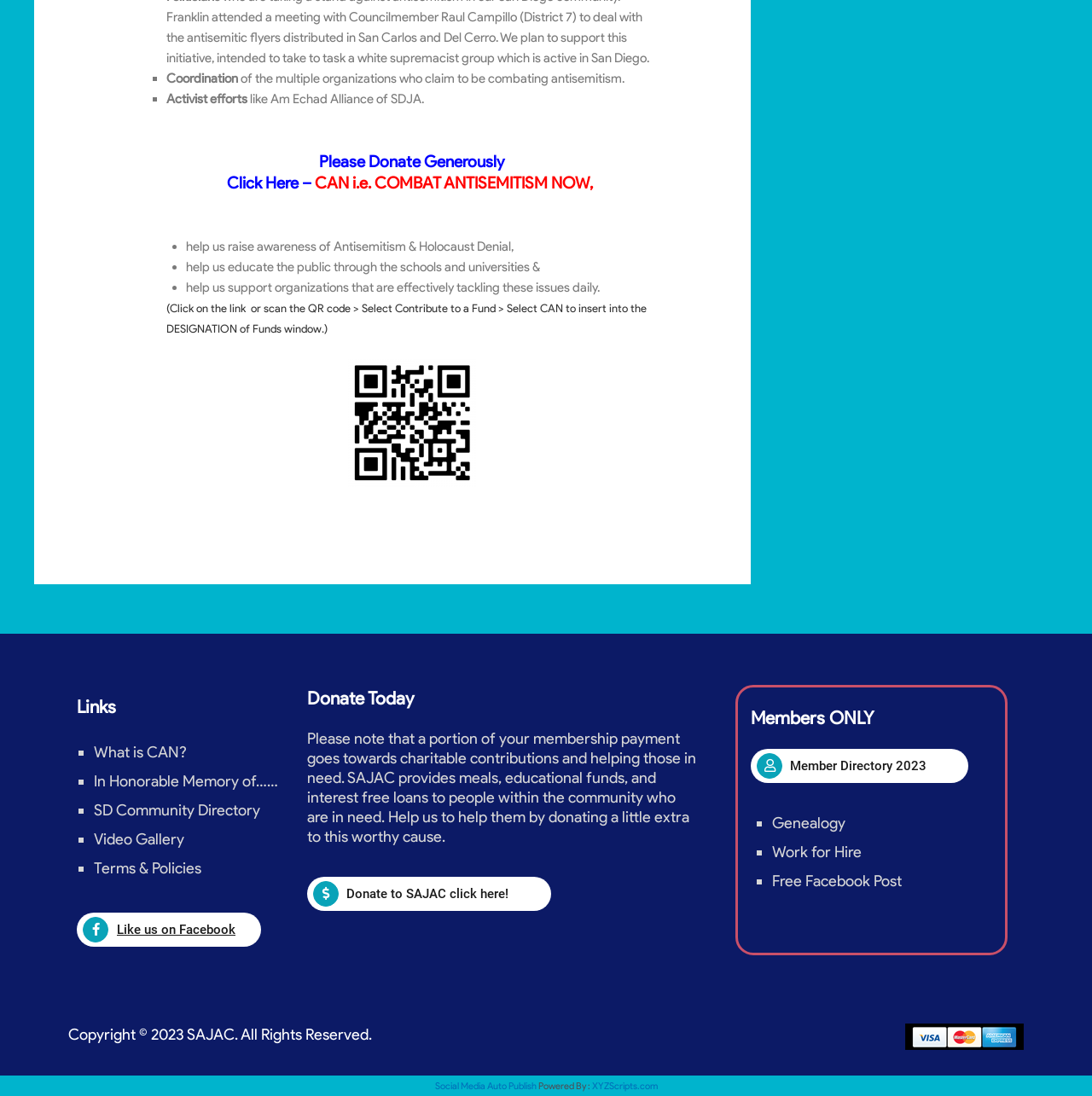Please provide a detailed answer to the question below based on the screenshot: 
What type of directory is available for members only?

The link 'Member Directory 2023' is located in the 'Members ONLY' section, indicating that it is a directory available only for members and specifically for the year 2023.